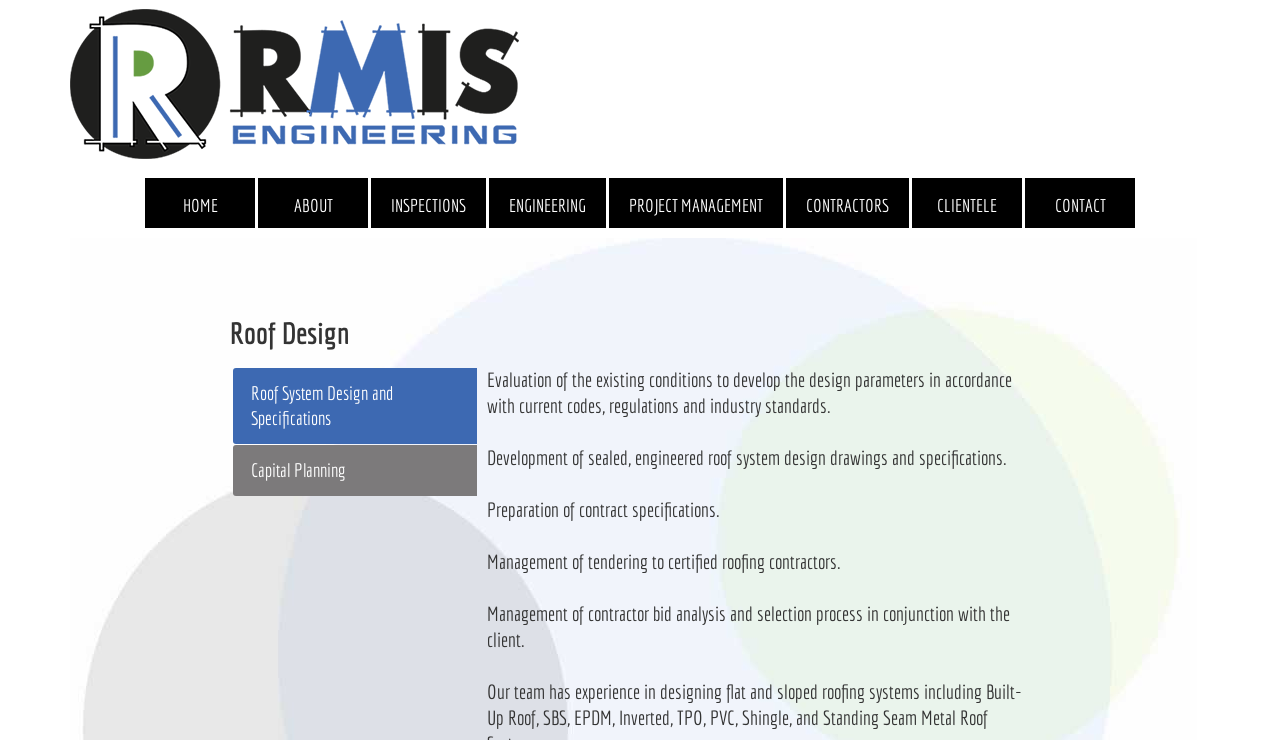What is the first link on the top navigation bar? Using the information from the screenshot, answer with a single word or phrase.

RMIS